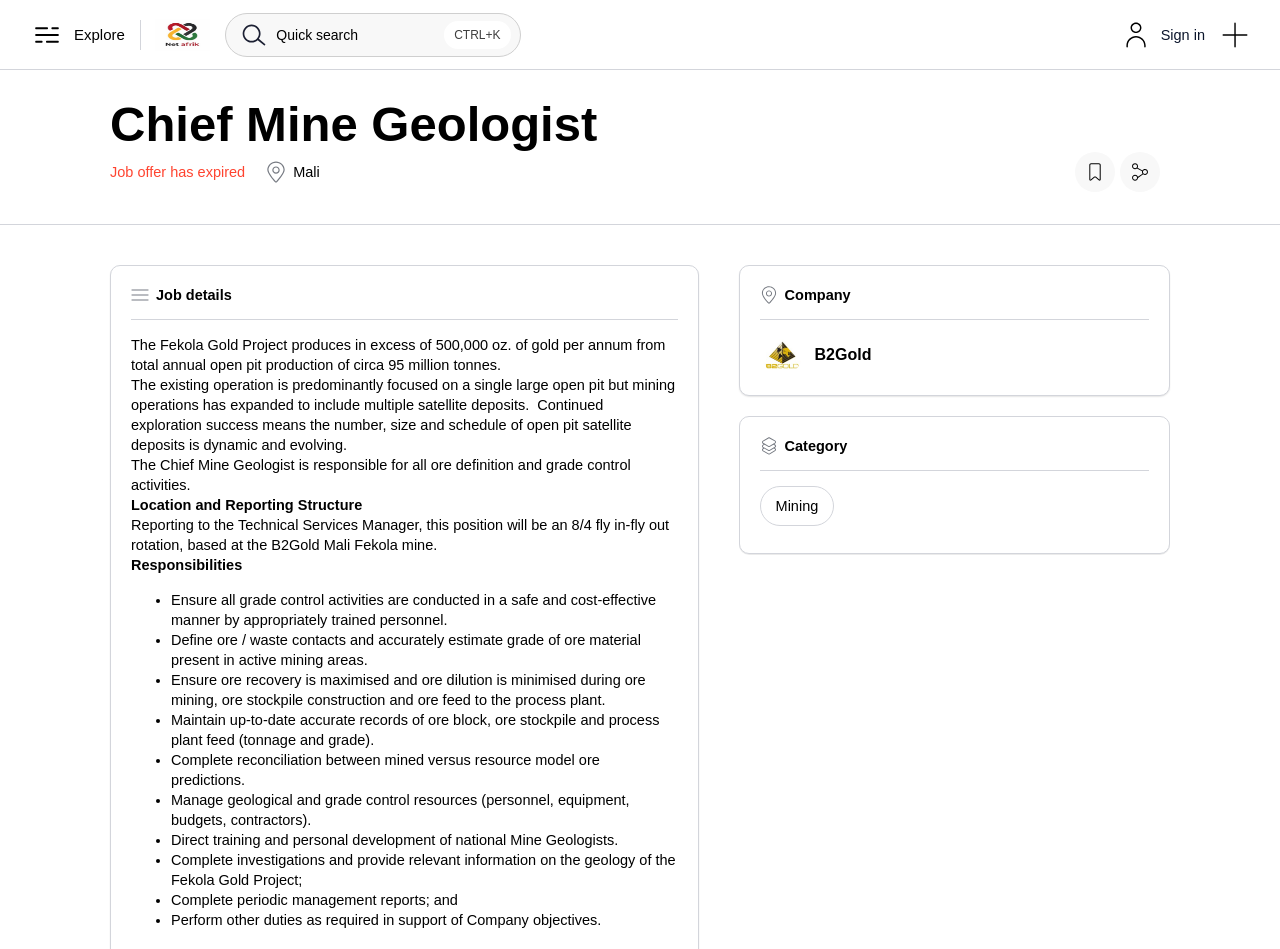Given the content of the image, can you provide a detailed answer to the question?
What is the job title of the position?

The job title is mentioned in the heading 'Chief Mine Geologist' and also in the job description as 'The Chief Mine Geologist is responsible for all ore definition and grade control activities.'